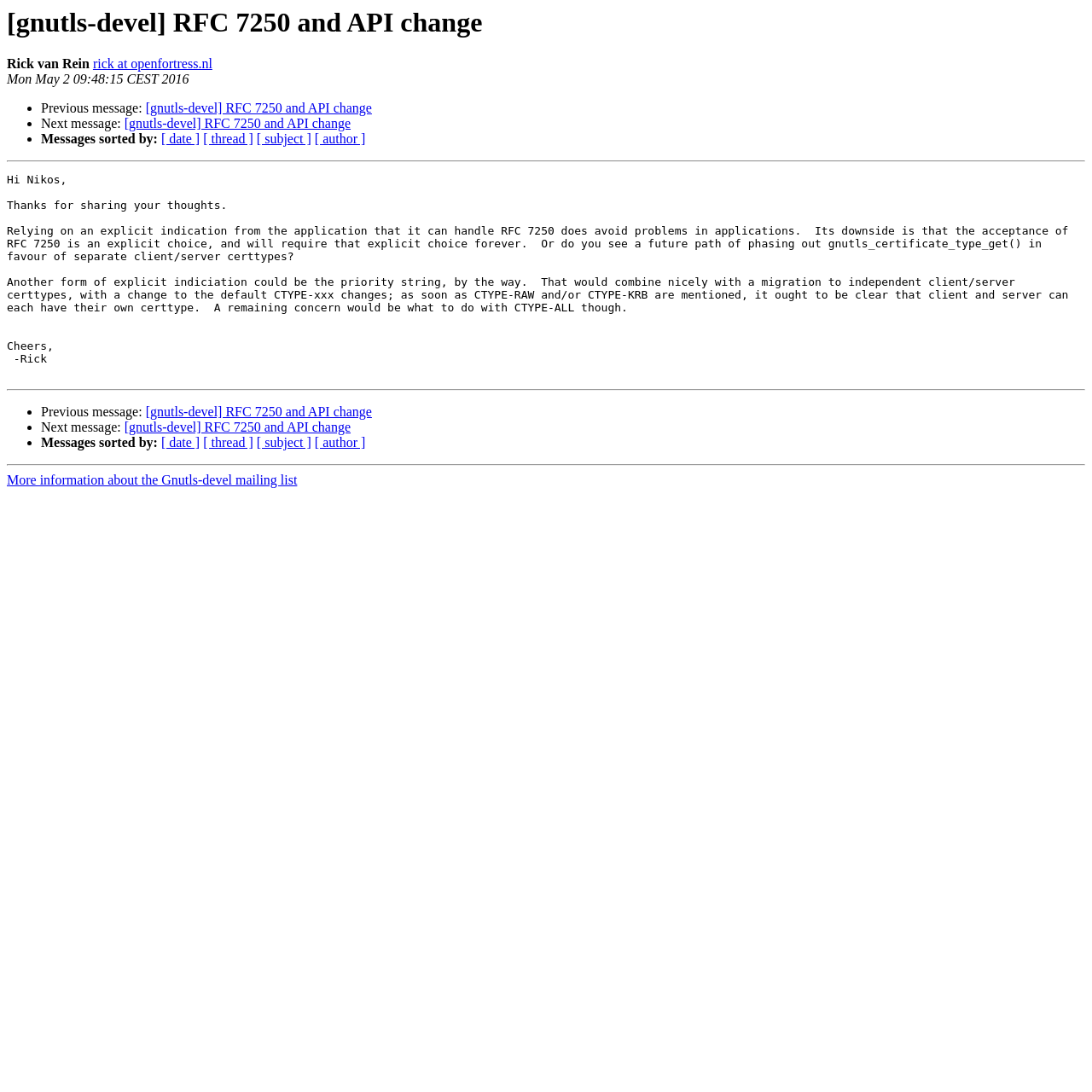Please mark the clickable region by giving the bounding box coordinates needed to complete this instruction: "View more information about the Gnutls-devel mailing list".

[0.006, 0.433, 0.272, 0.446]